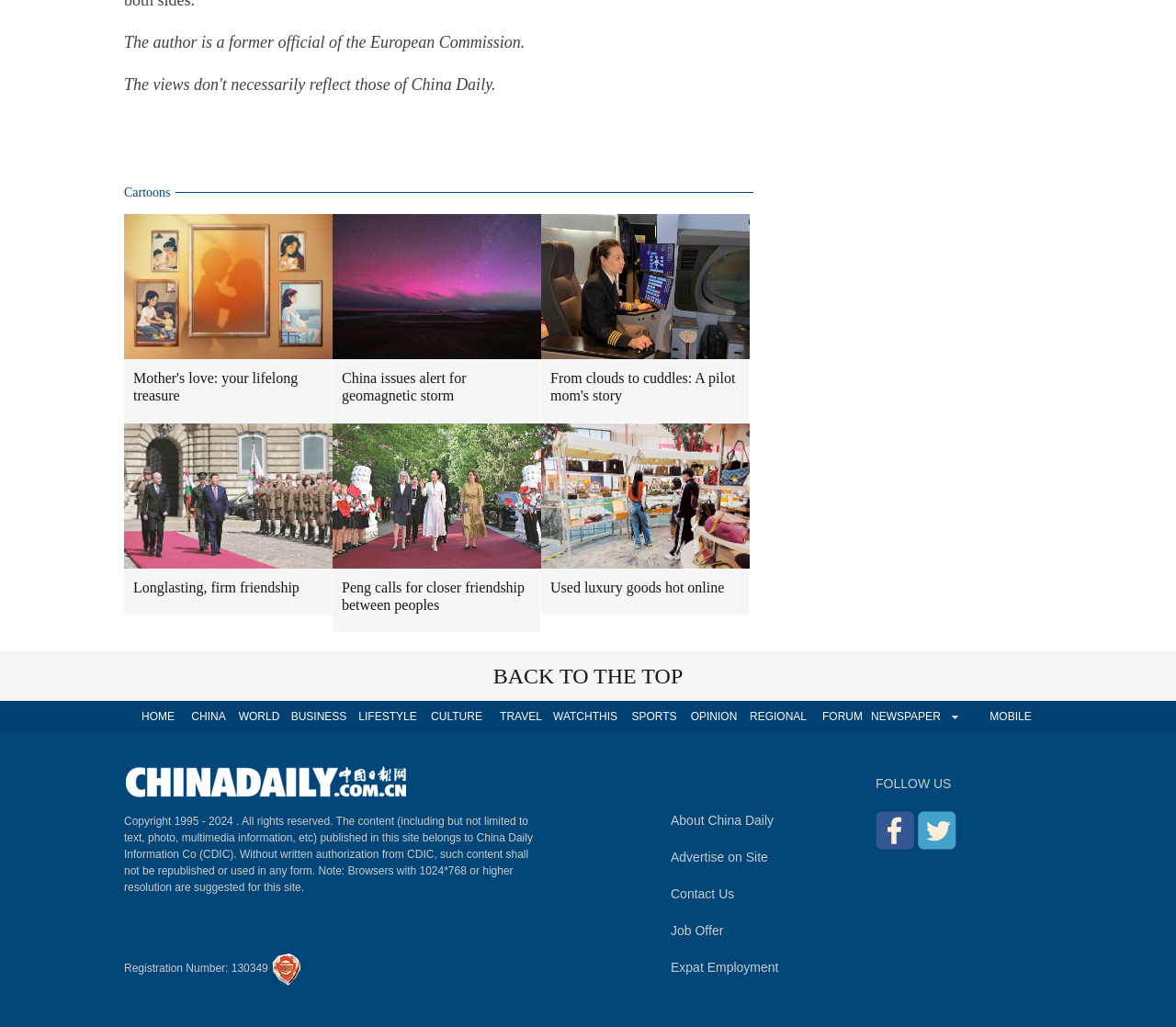Locate the bounding box of the UI element based on this description: "BACK TO THE TOP". Provide four float numbers between 0 and 1 as [left, top, right, bottom].

[0.419, 0.647, 0.581, 0.67]